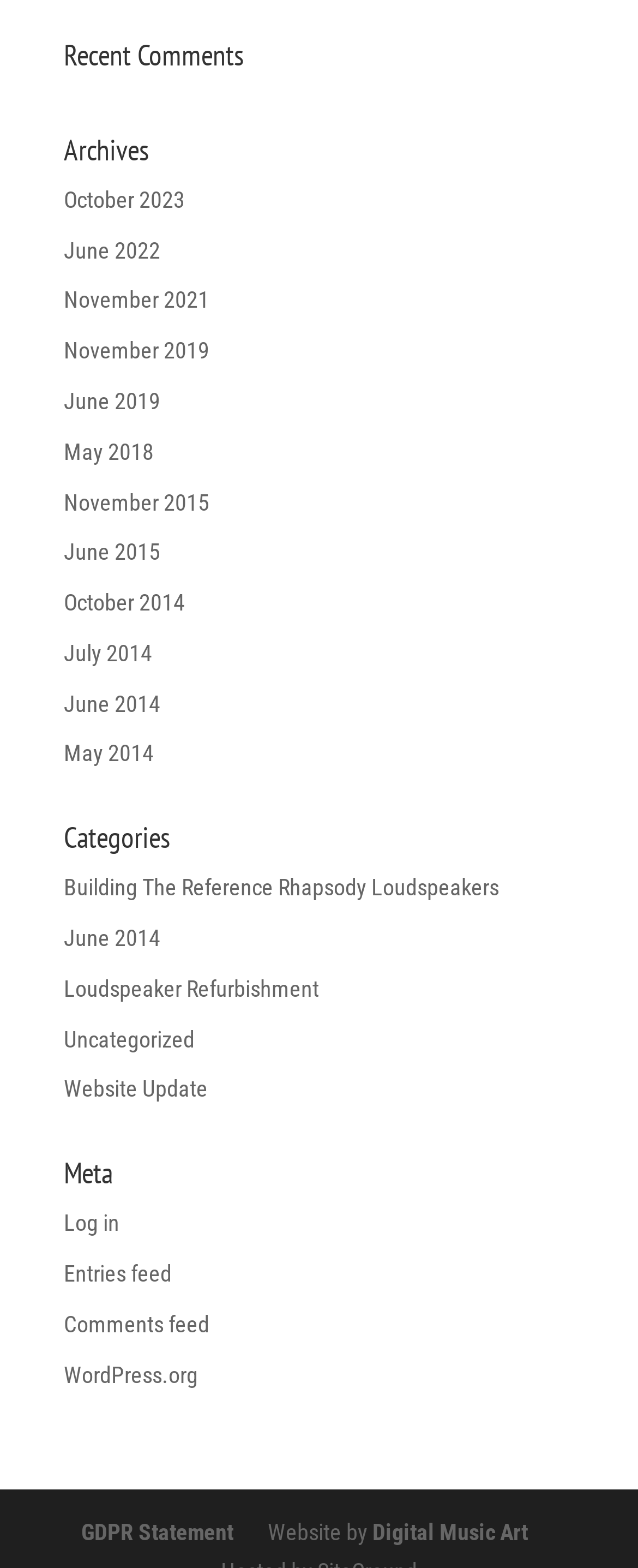Given the description June 2014, predict the bounding box coordinates of the UI element. Ensure the coordinates are in the format (top-left x, top-left y, bottom-right x, bottom-right y) and all values are between 0 and 1.

[0.1, 0.59, 0.251, 0.607]